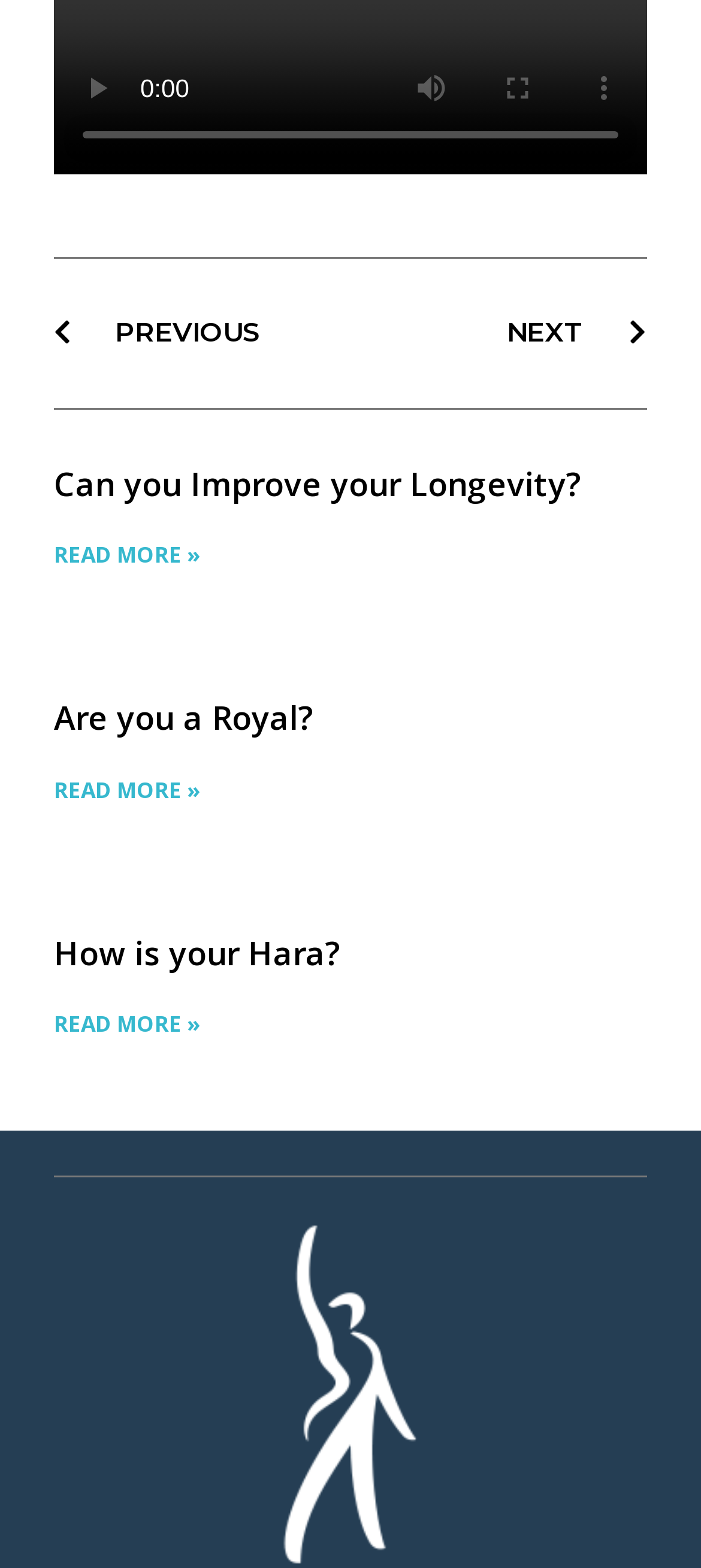Using the description "Can you Improve your Longevity?", locate and provide the bounding box of the UI element.

[0.077, 0.294, 0.831, 0.322]